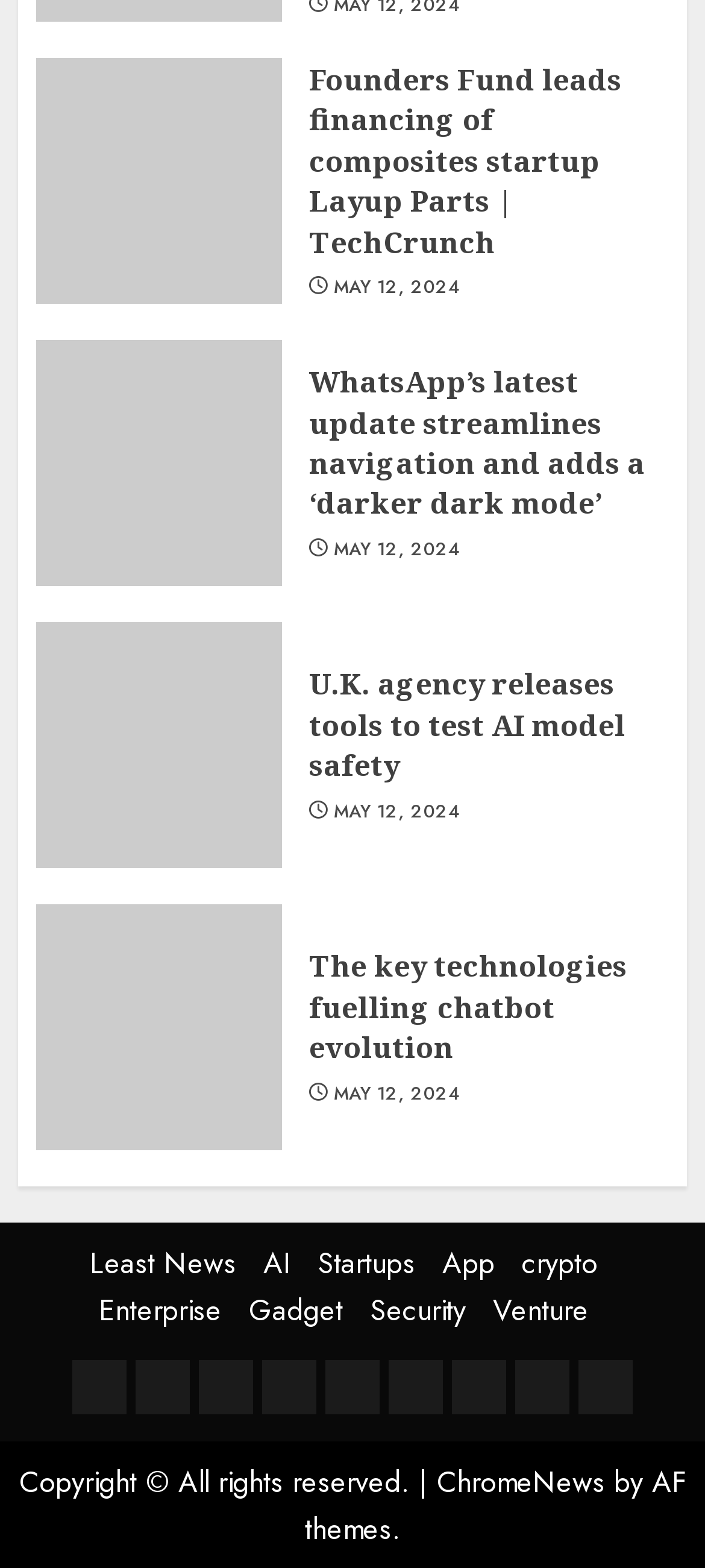Identify the bounding box coordinates of the section to be clicked to complete the task described by the following instruction: "Read news about Founders Fund leads financing of composites startup Layup Parts". The coordinates should be four float numbers between 0 and 1, formatted as [left, top, right, bottom].

[0.438, 0.038, 0.882, 0.168]